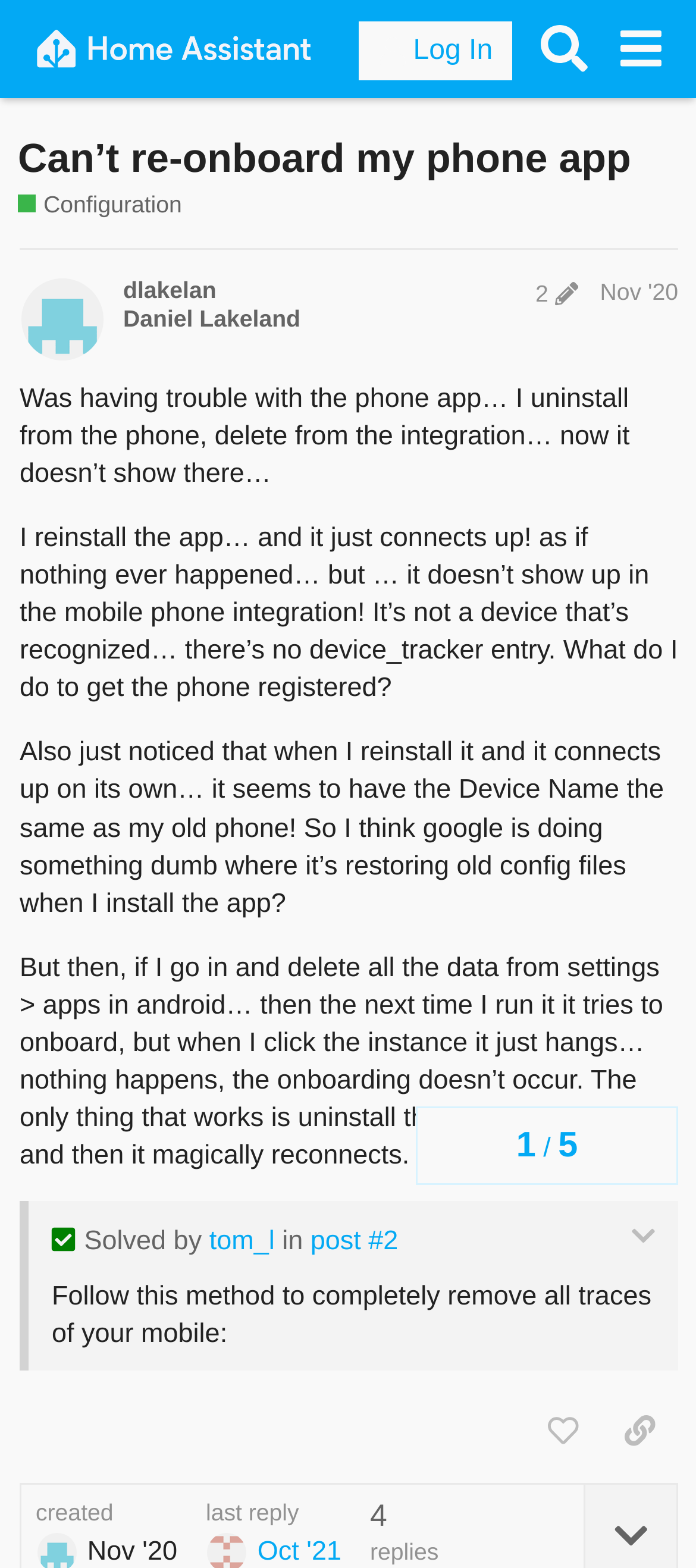What is the topic of this discussion?
Refer to the screenshot and answer in one word or phrase.

Phone app configuration